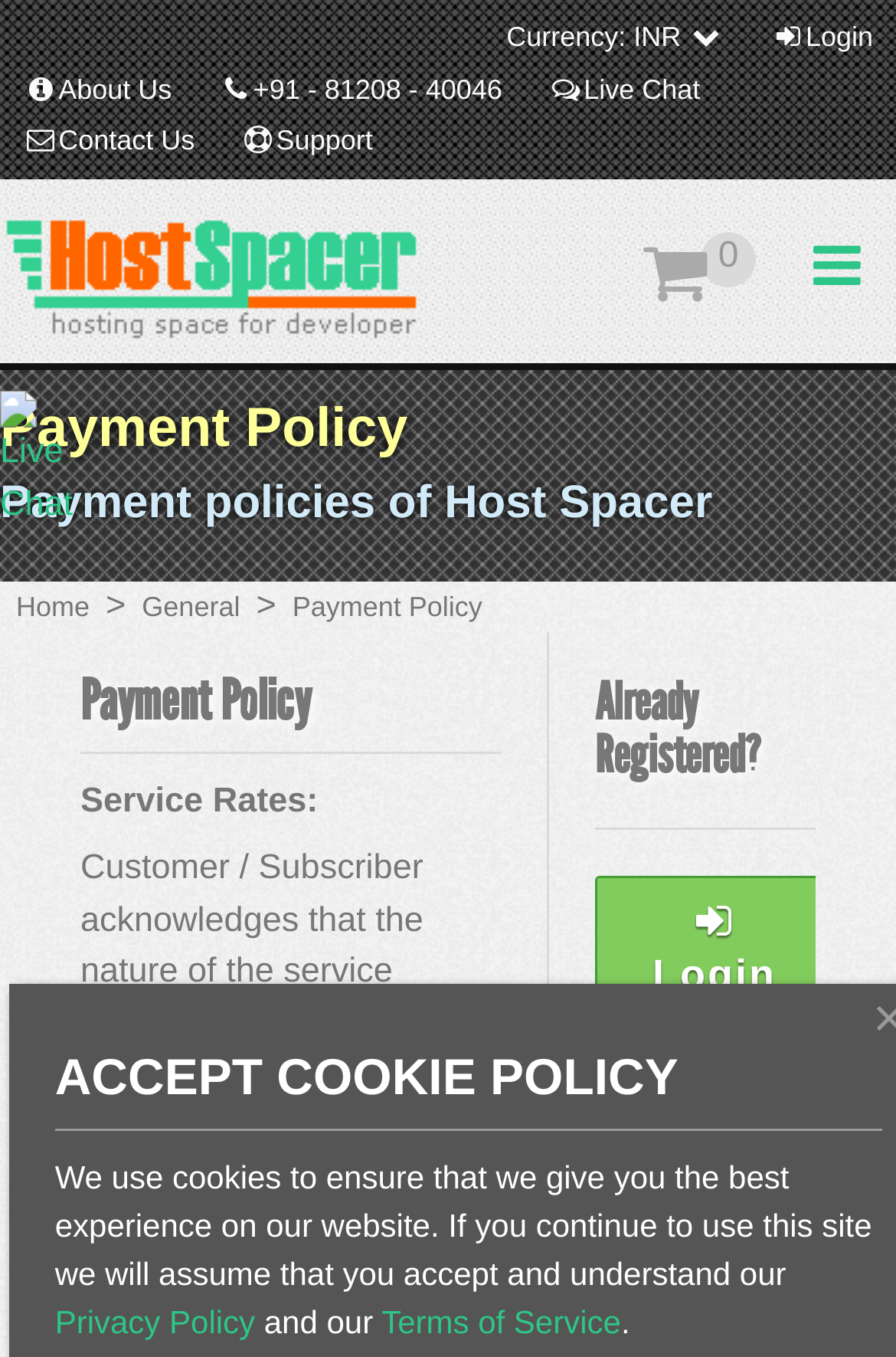Can I login to my account from this webpage?
Craft a detailed and extensive response to the question.

I found the link 'Login Now' on the webpage, which suggests that users can login to their account from this webpage. Additionally, there is a 'Forgot Password?' link, which implies that users have accounts on this website.